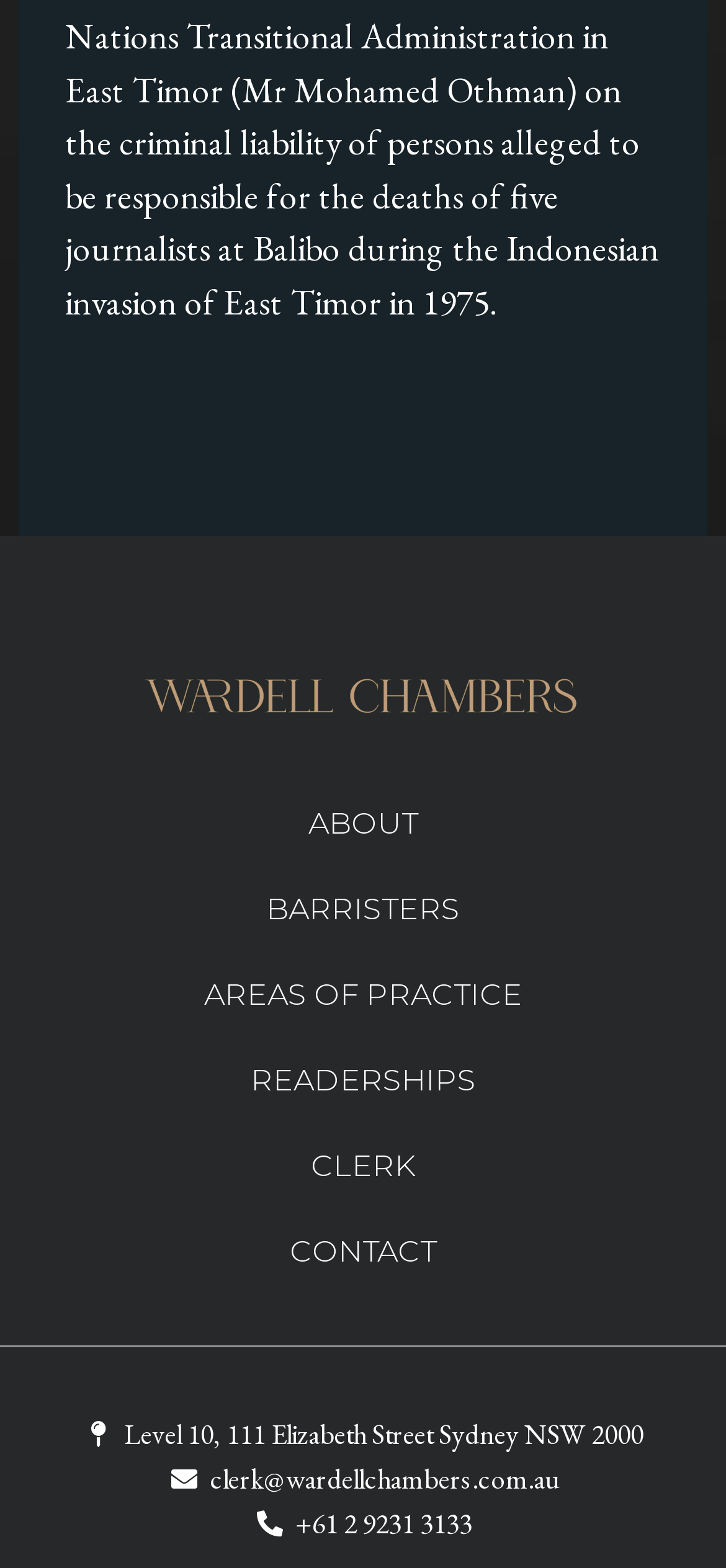By analyzing the image, answer the following question with a detailed response: What is the phone number to contact the clerk?

I found the phone number by looking at the link element with the bounding box coordinates [0.349, 0.958, 0.651, 0.987], which contains the text '+61 2 9231 3133'.